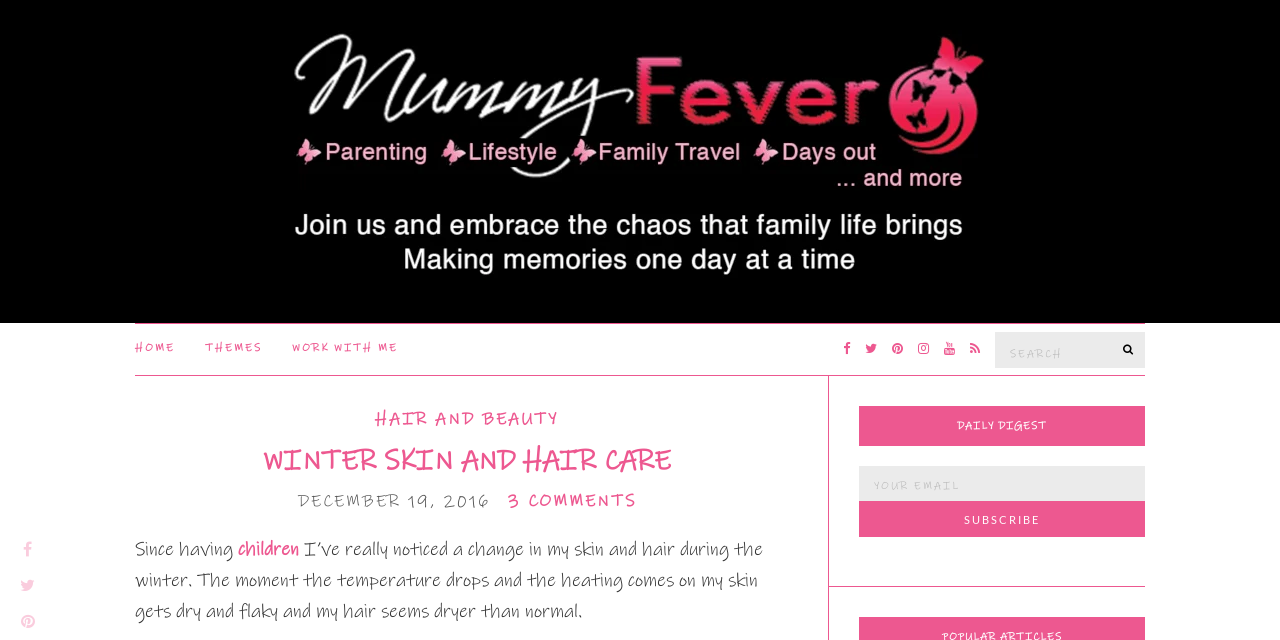Please determine the bounding box coordinates for the element that should be clicked to follow these instructions: "Search for something".

[0.777, 0.519, 0.895, 0.575]